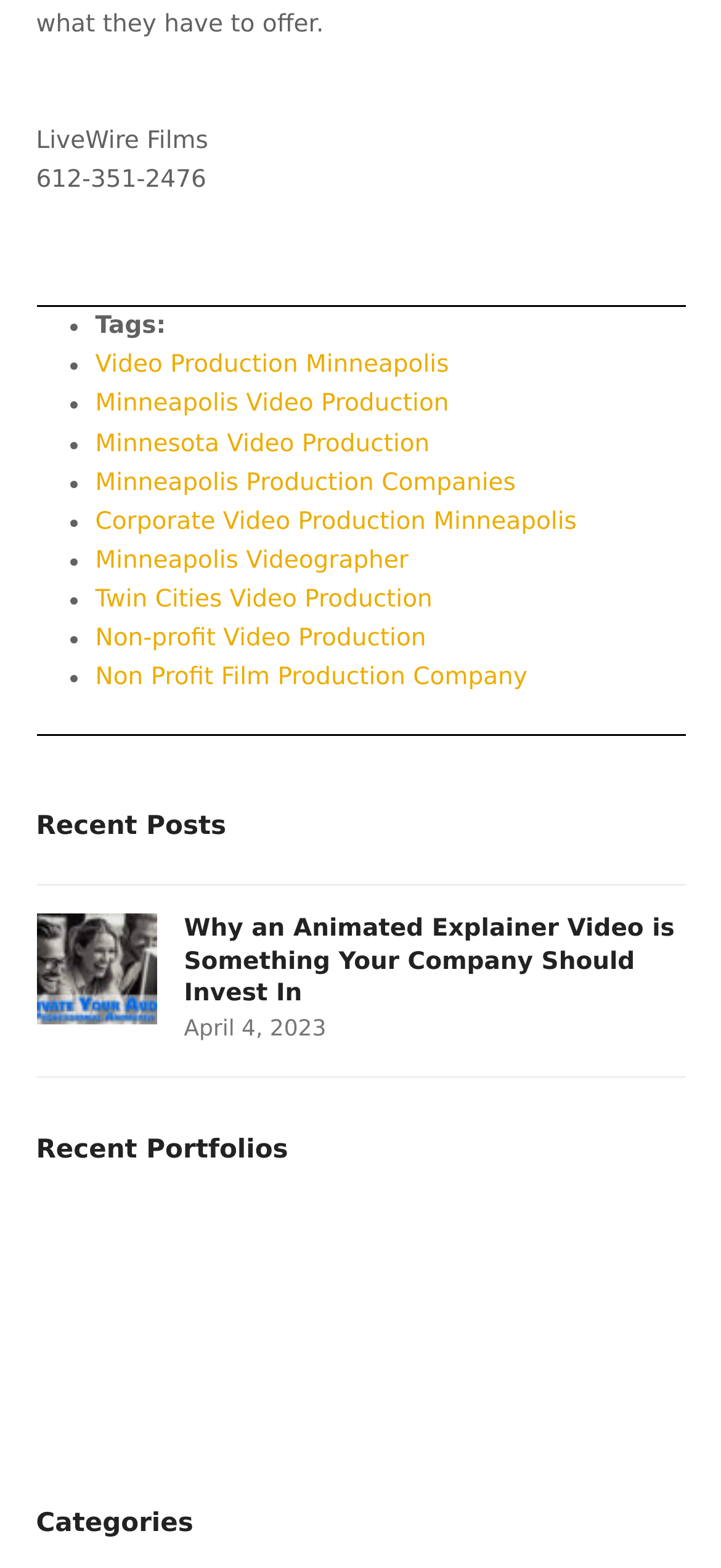Give the bounding box coordinates for this UI element: "Minnesota Video Production". The coordinates should be four float numbers between 0 and 1, arranged as [left, top, right, bottom].

[0.132, 0.274, 0.596, 0.292]